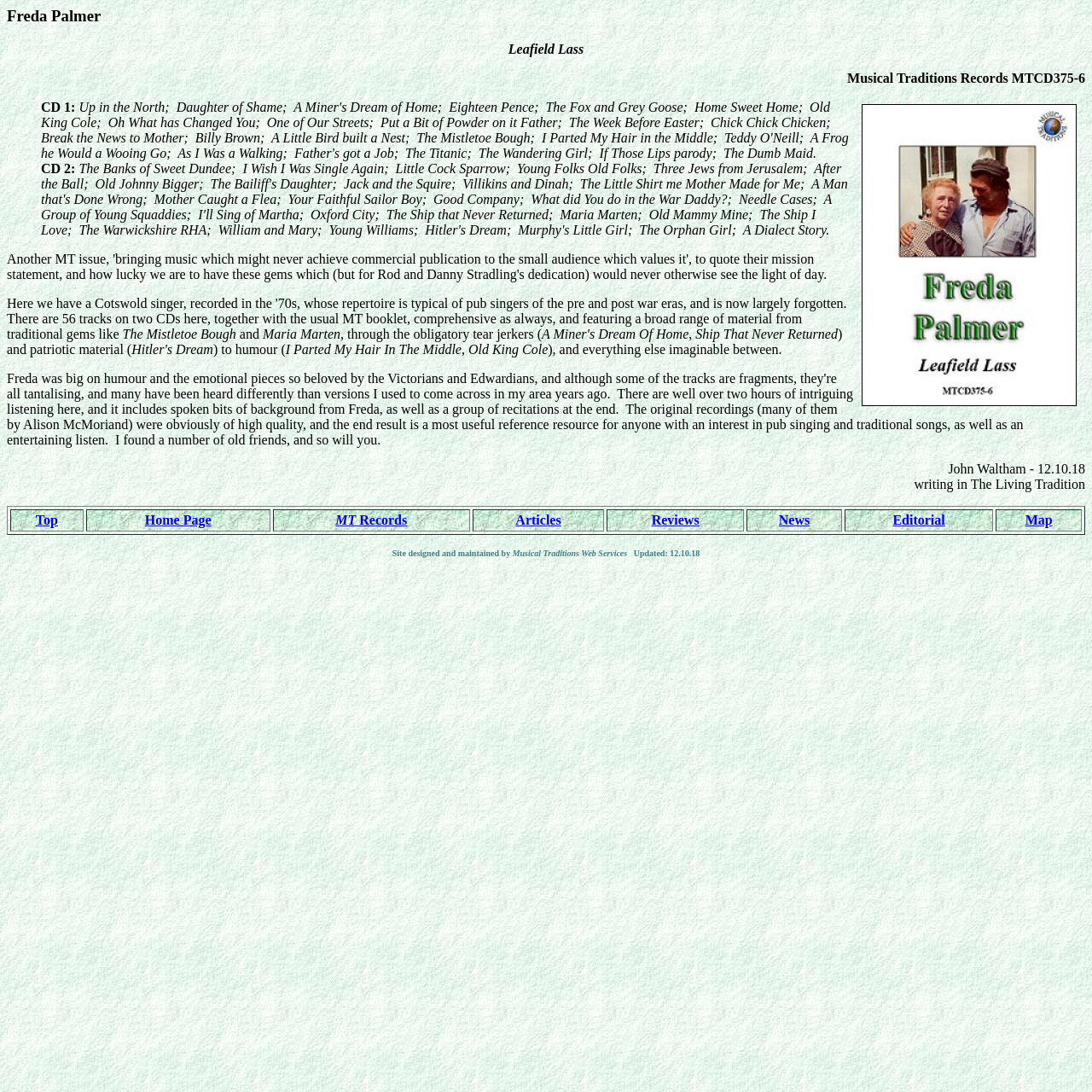Who wrote the review?
Answer with a single word or phrase, using the screenshot for reference.

John Waltham